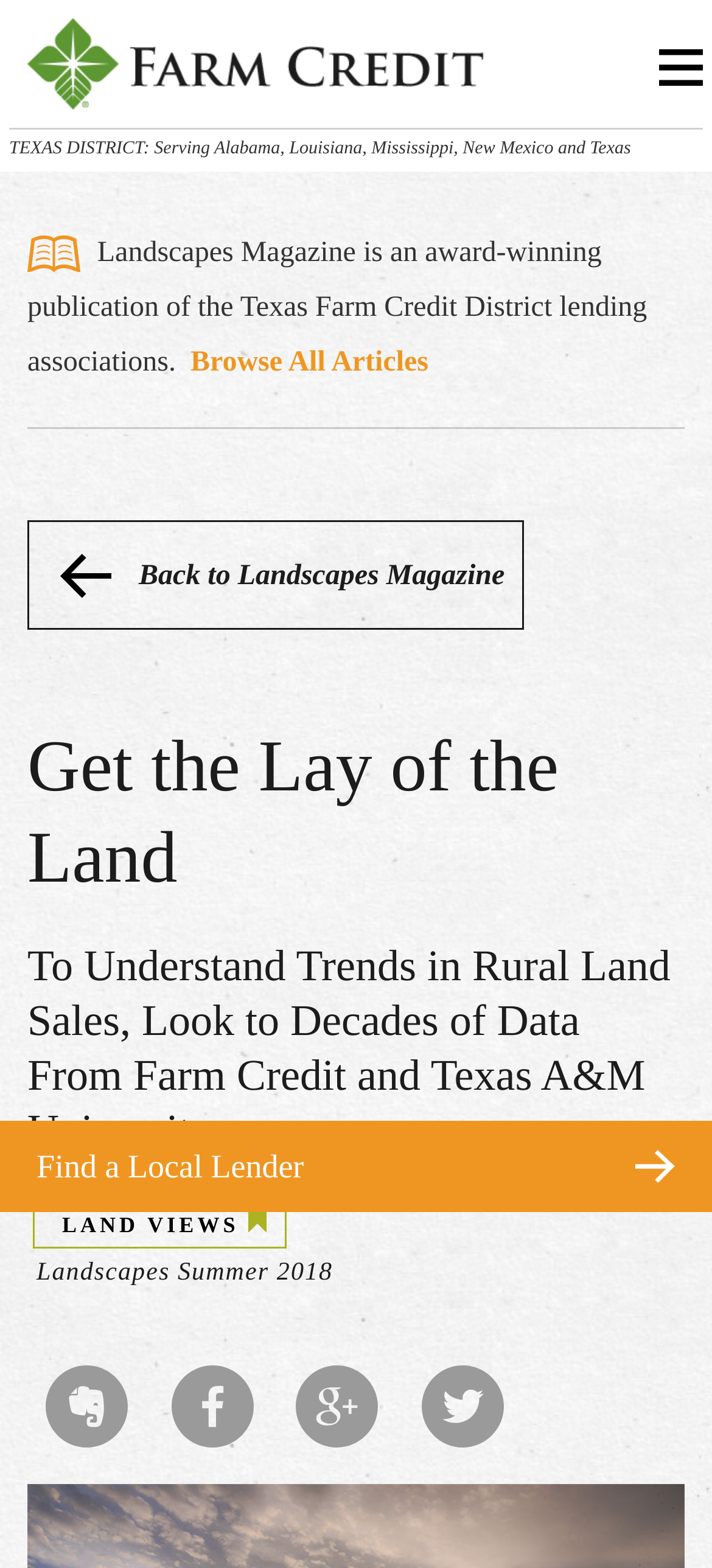Write an exhaustive caption that covers the webpage's main aspects.

The webpage appears to be an article or publication page, with a focus on rural land sales and trends. At the top, there is a link to "Get the Lay of the Land" and a horizontal separator line. Below this, there is a static text element displaying the title "TEXAS DISTRICT: Serving Alabama, Louisiana, Mississippi, New Mexico and Texas". 

To the right of this text, there is an image of the "Landscapes Publication Icon" and a static text element describing Landscapes Magazine, an award-winning publication of the Texas Farm Credit District lending associations. Below this, there is a link to "Browse All Articles" and another horizontal separator line.

Further down, there is a link to "Back to Landscapes Magazine" accompanied by a small image. The main heading "Get the Lay of the Land" is centered on the page, followed by a static text element displaying the title "To Understand Trends in Rural Land Sales, Look to Decades of Data From Farm Credit and Texas A&M University".

On the lower half of the page, there are several links and images arranged horizontally. There is a link to "LAND VIEWS" accompanied by an image, and a static text element displaying the title "Landscapes Summer 2018". Below this, there are four links, each accompanied by a small image, arranged in a row.

At the very bottom of the page, there are two links: "Find a Local Lender" on the left, accompanied by an image, and "Back To Top" on the right.